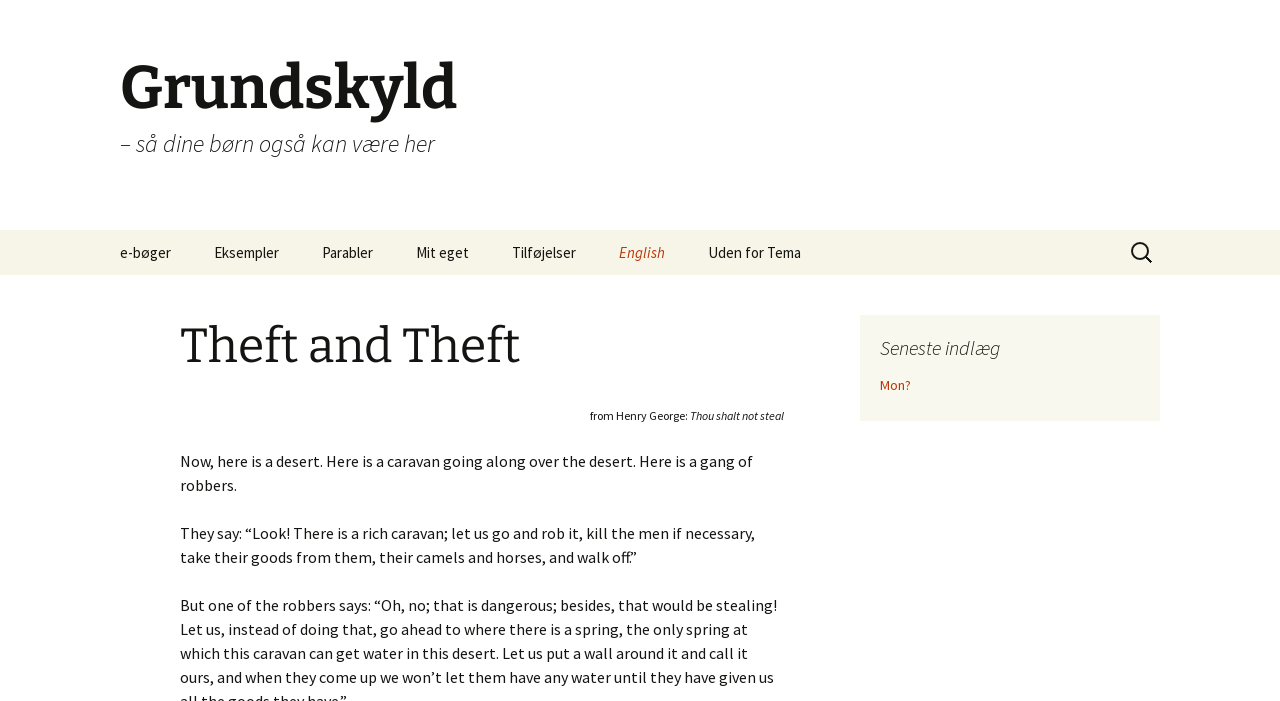Refer to the screenshot and answer the following question in detail:
What is the first link on the webpage?

The first link on the webpage is 'Grundskyld' which is located at the top of the page with a bounding box coordinate of [0.078, 0.0, 0.922, 0.328]. It is a heading element with the text 'Grundskyld – så dine børn også kan være her'.